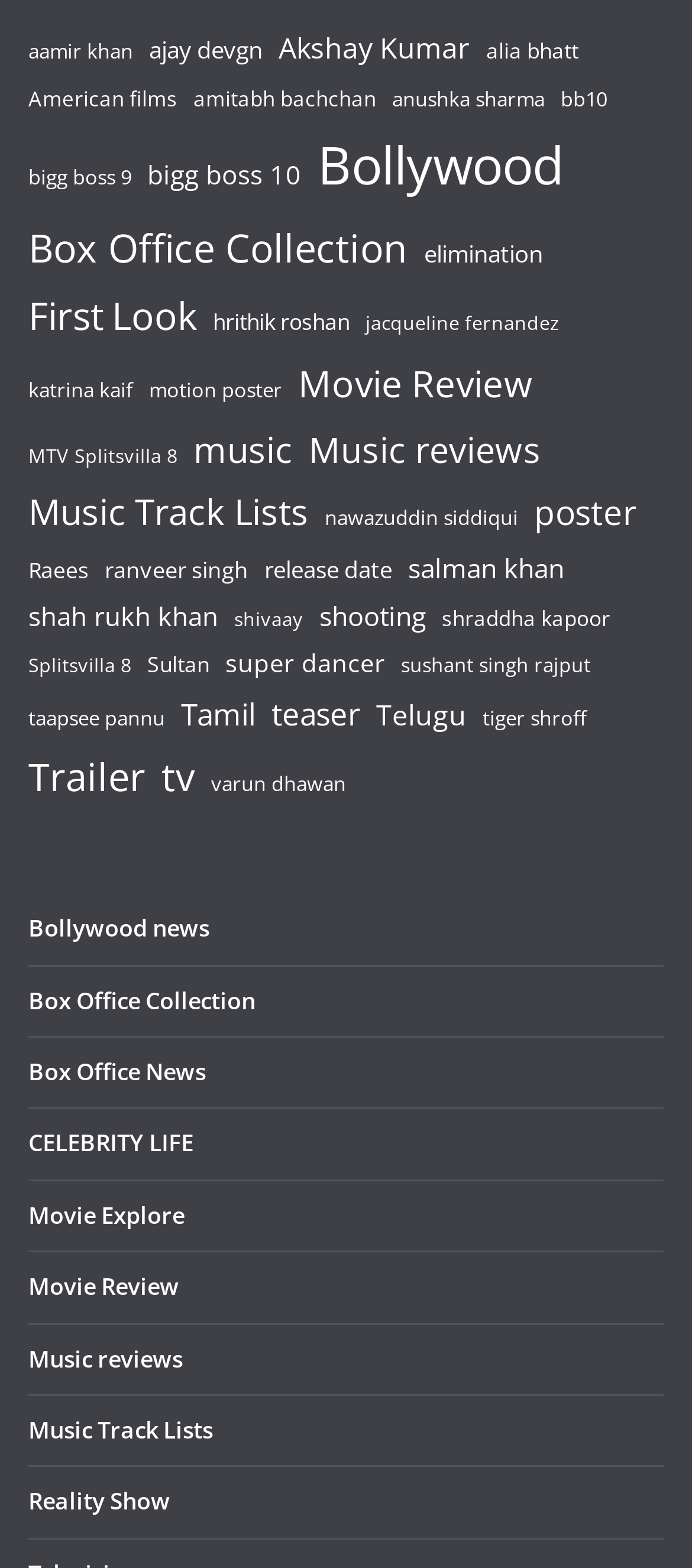Determine the bounding box coordinates of the region that needs to be clicked to achieve the task: "Check out Akshay Kumar".

[0.403, 0.015, 0.679, 0.048]